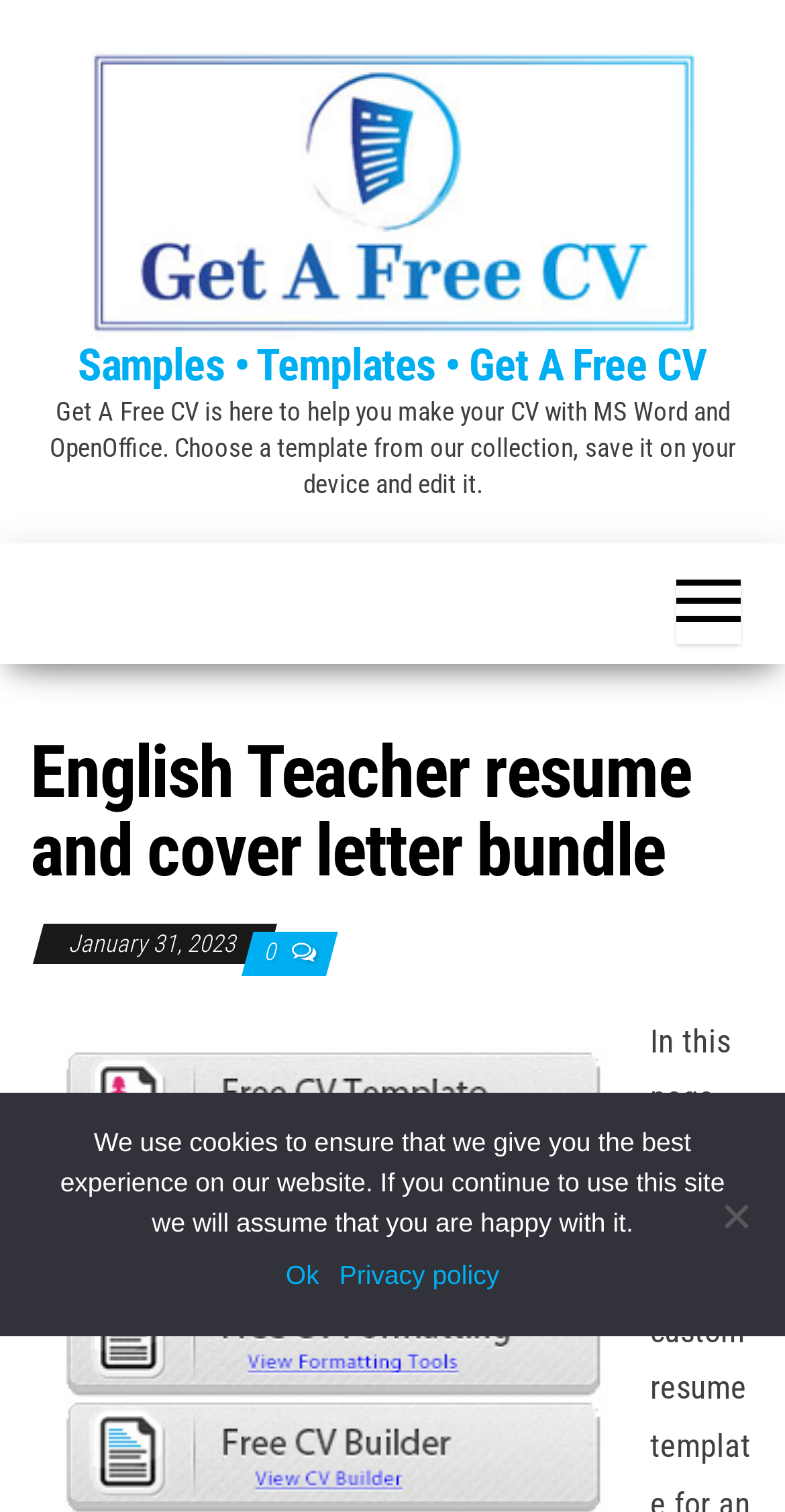What is the function of the button on the webpage?
Answer the question with as much detail as possible.

The button on the webpage is likely used to download the custom CV template for an English teacher, as it is prominently displayed and appears to be a call-to-action.